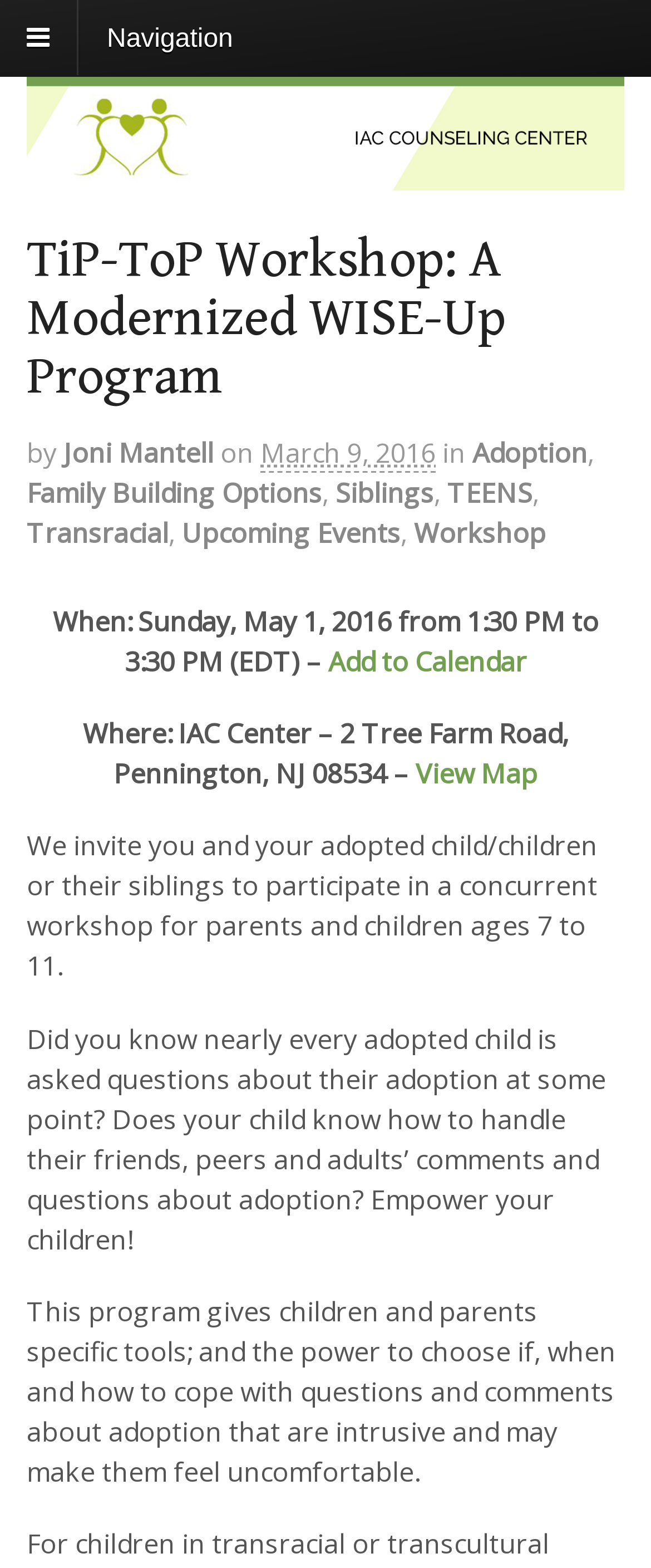What is the date of the TiP-ToP Workshop?
From the image, provide a succinct answer in one word or a short phrase.

Sunday, May 1, 2016